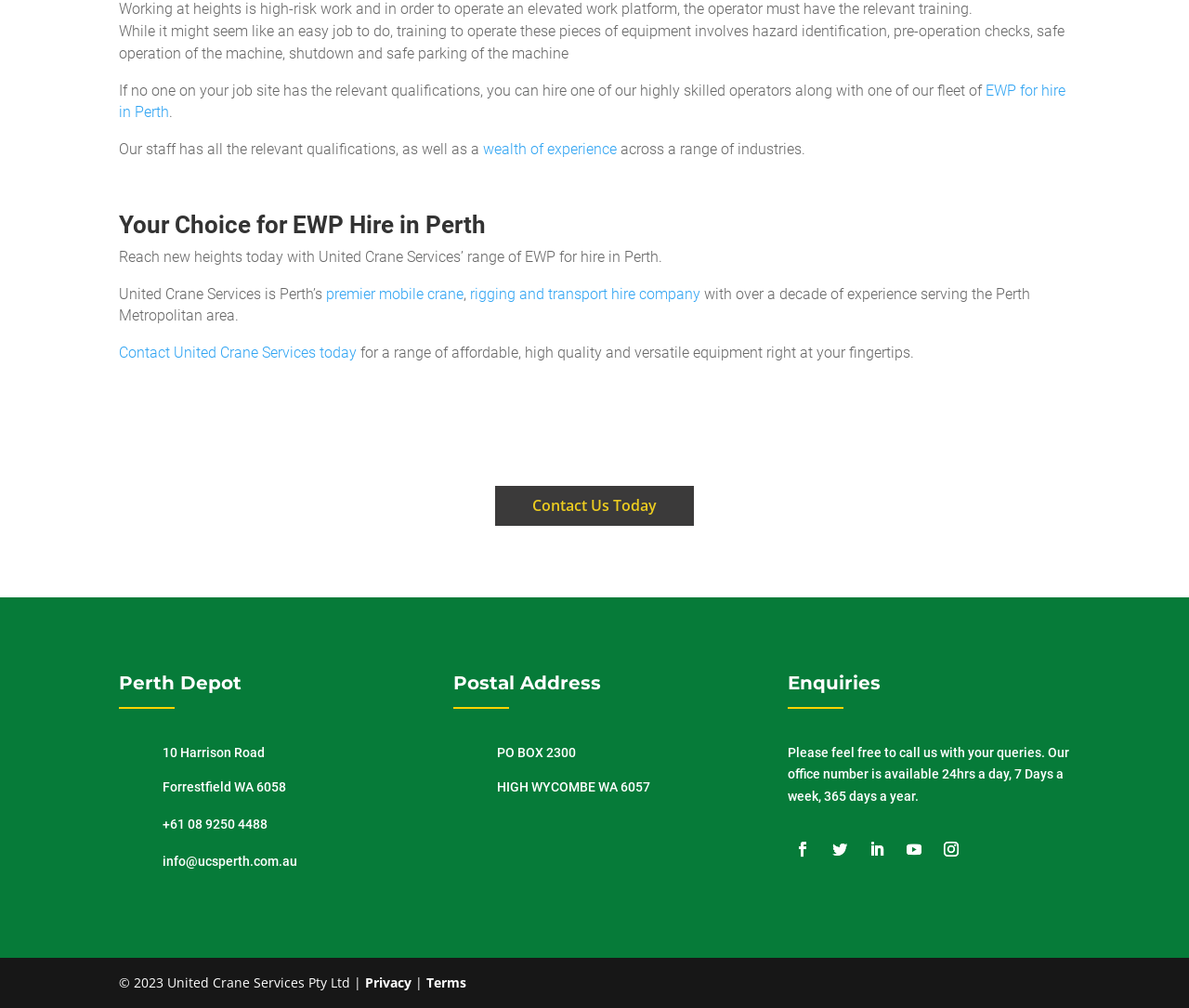What is the phone number of United Crane Services?
Craft a detailed and extensive response to the question.

The webpage displays the phone number '+61 08 9250 4488' which is the contact number for United Crane Services.